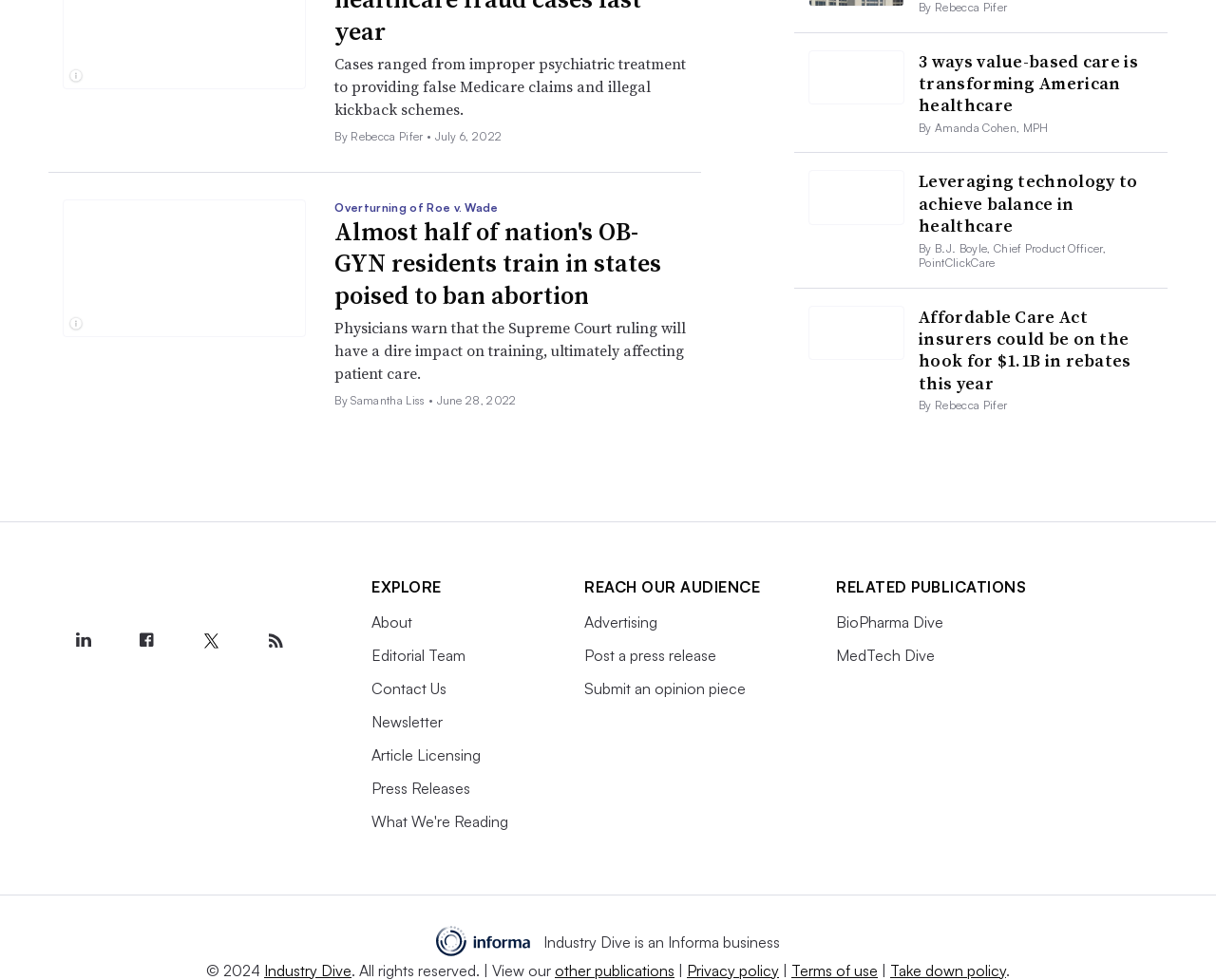What is the topic of the article with the image of two men standing outside an insurance agency?
Please utilize the information in the image to give a detailed response to the question.

I found the image of two men standing outside an insurance agency, and the surrounding text mentions 'Affordable Care Act insurers' and 'rebates', which suggests that the topic of the article is related to the Affordable Care Act.